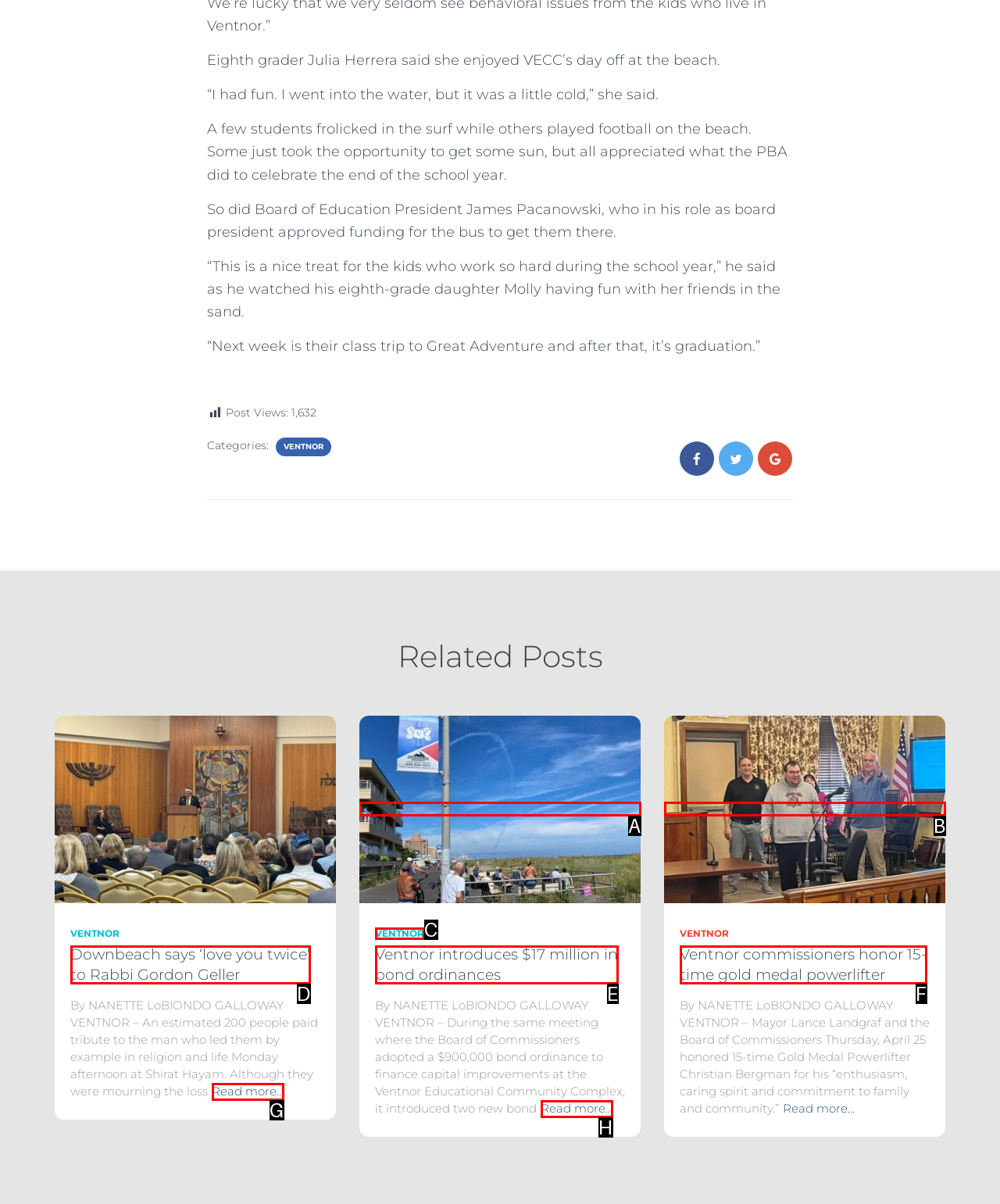Find the option that aligns with: Read more…
Provide the letter of the corresponding option.

G